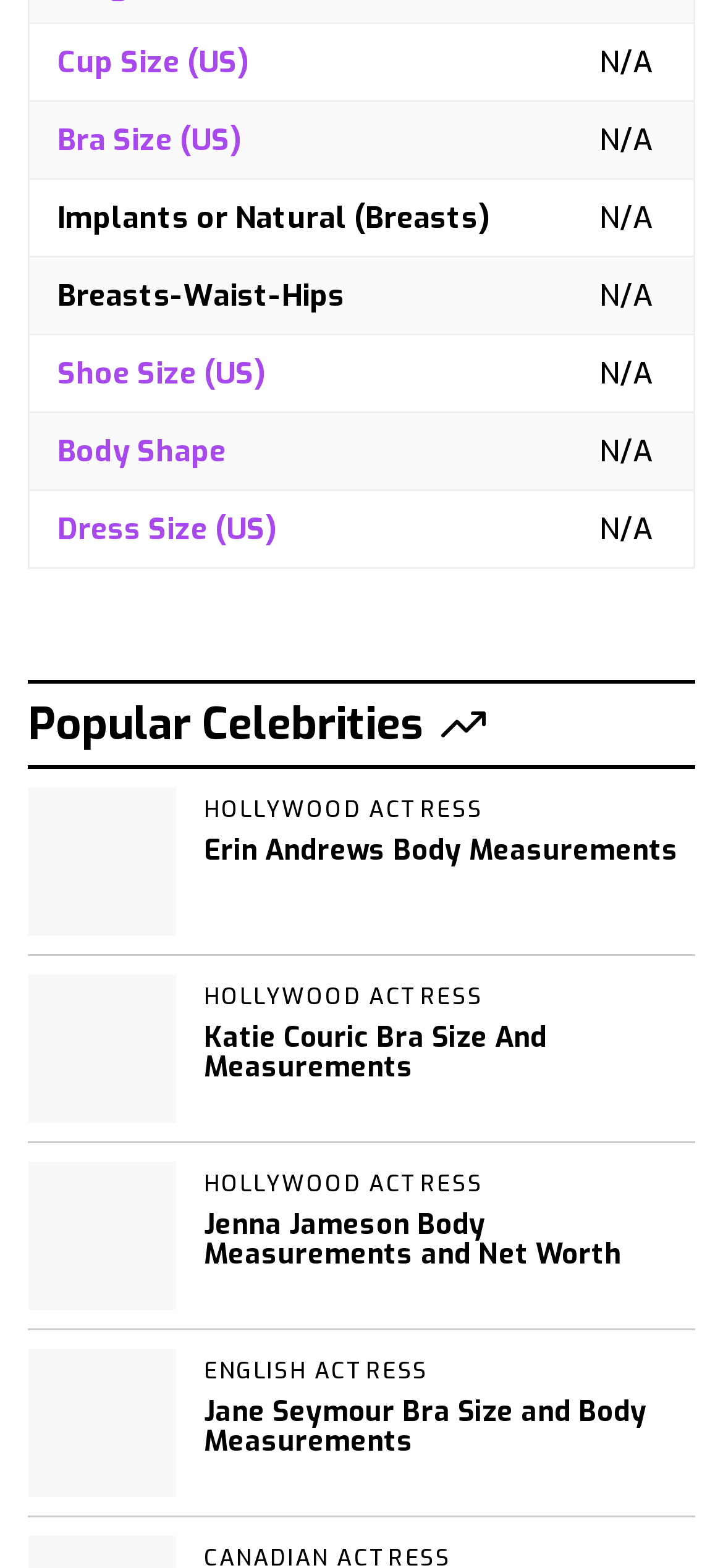What is the body measurement category for Erin Andrews?
Please provide a comprehensive answer based on the details in the screenshot.

I examined the link corresponding to Erin Andrews and found that it mentions 'Body Measurements', indicating that the body measurement category for Erin Andrews is Body Measurements.